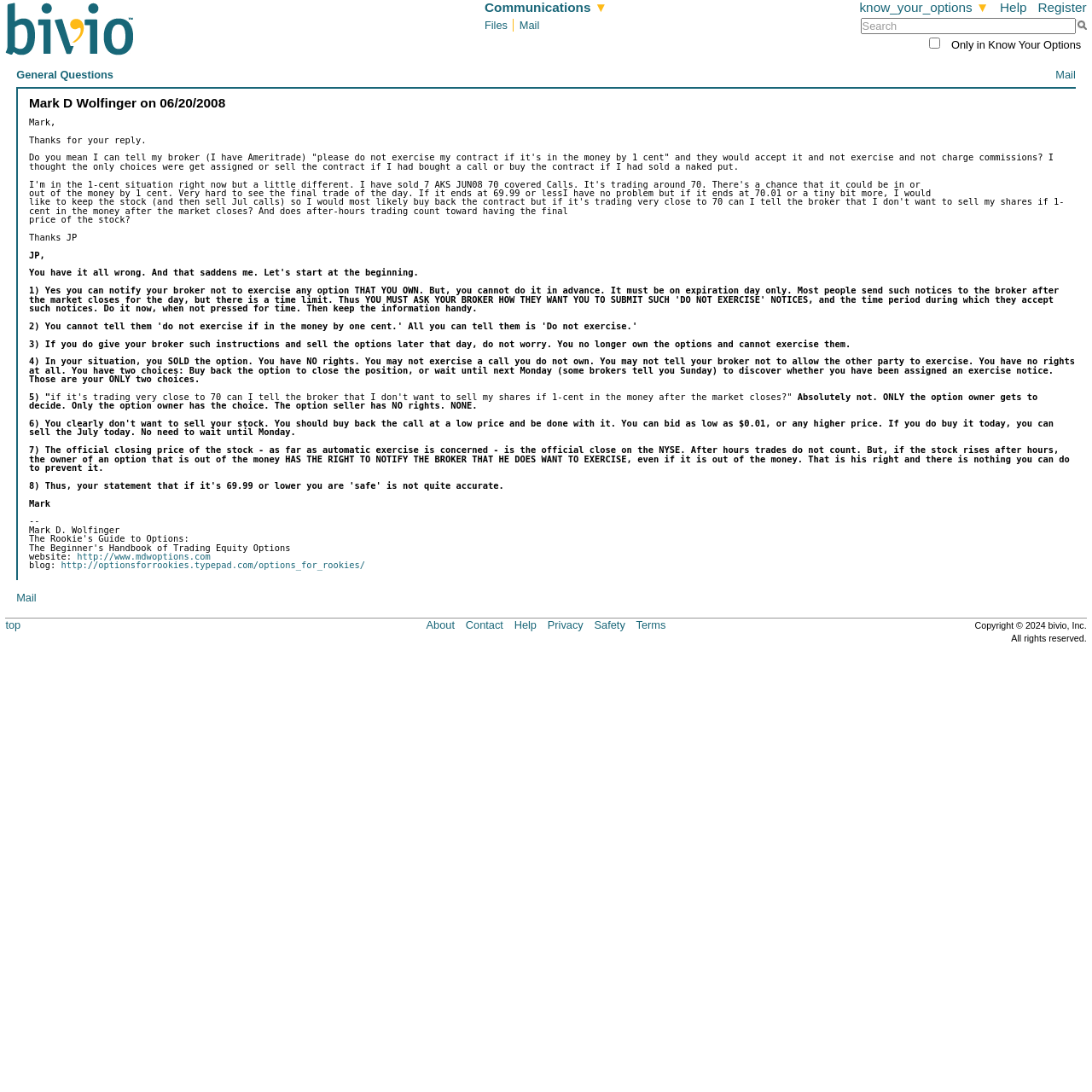What is the topic of the conversation?
Kindly give a detailed and elaborate answer to the question.

Based on the content of the webpage, it appears that the conversation is about options trading, specifically about exercising options and the rules surrounding it.